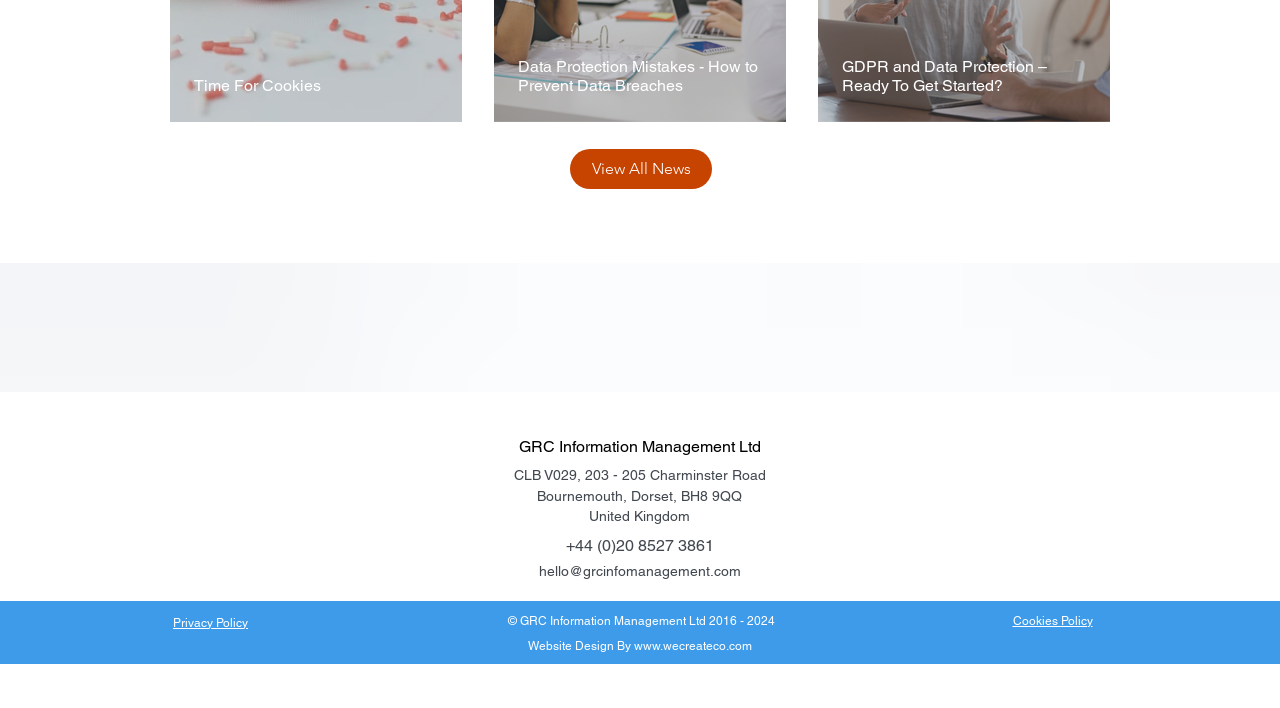Provide a short, one-word or phrase answer to the question below:
What is the company name?

GRC Information Management Ltd